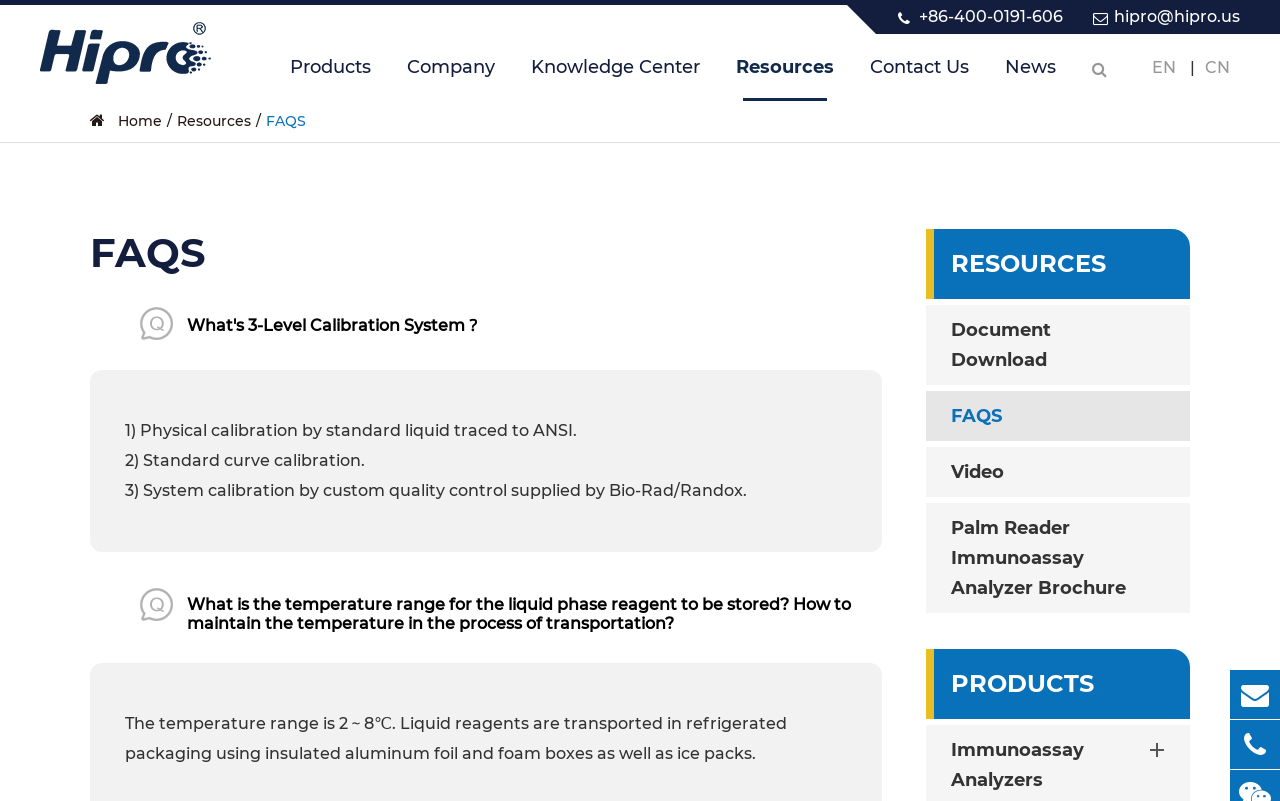Can you show the bounding box coordinates of the region to click on to complete the task described in the instruction: "Read the 'FAQS' section"?

[0.07, 0.286, 0.689, 0.346]